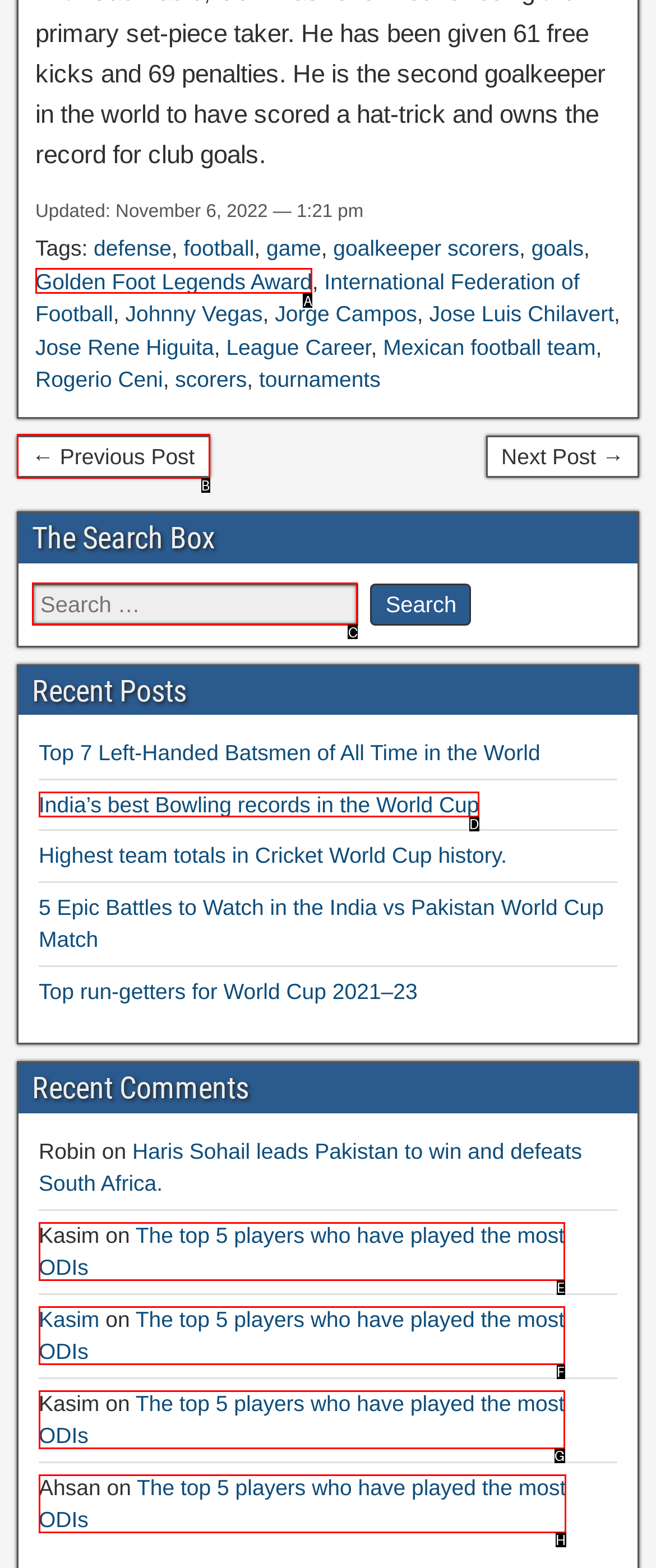Based on the task: Go to the previous post, which UI element should be clicked? Answer with the letter that corresponds to the correct option from the choices given.

B